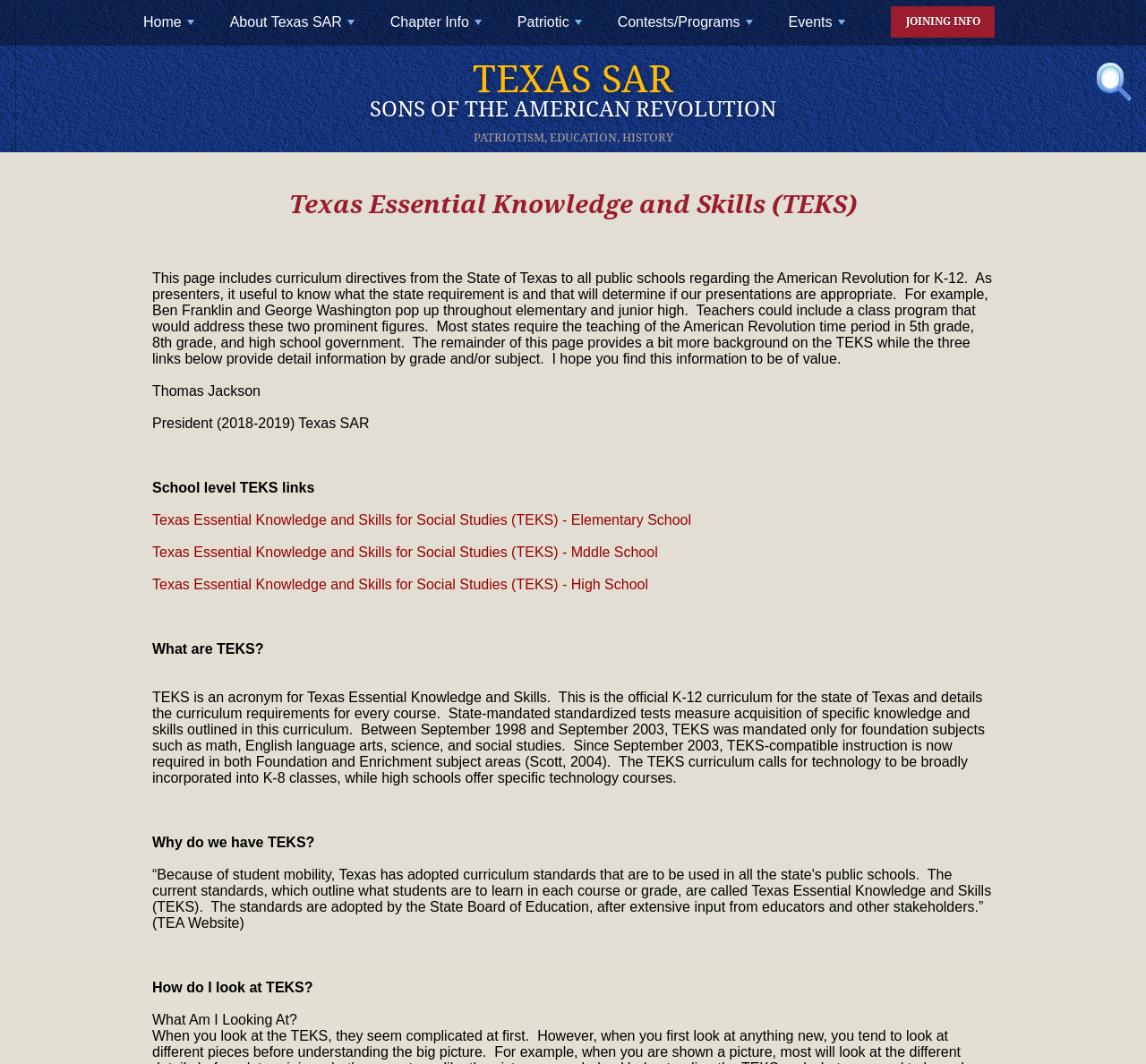From the element description +About Texas SAR, predict the bounding box coordinates of the UI element. The coordinates must be specified in the format (top-left x, top-left y, bottom-right x, bottom-right y) and should be within the 0 to 1 range.

[0.185, 0.0, 0.325, 0.041]